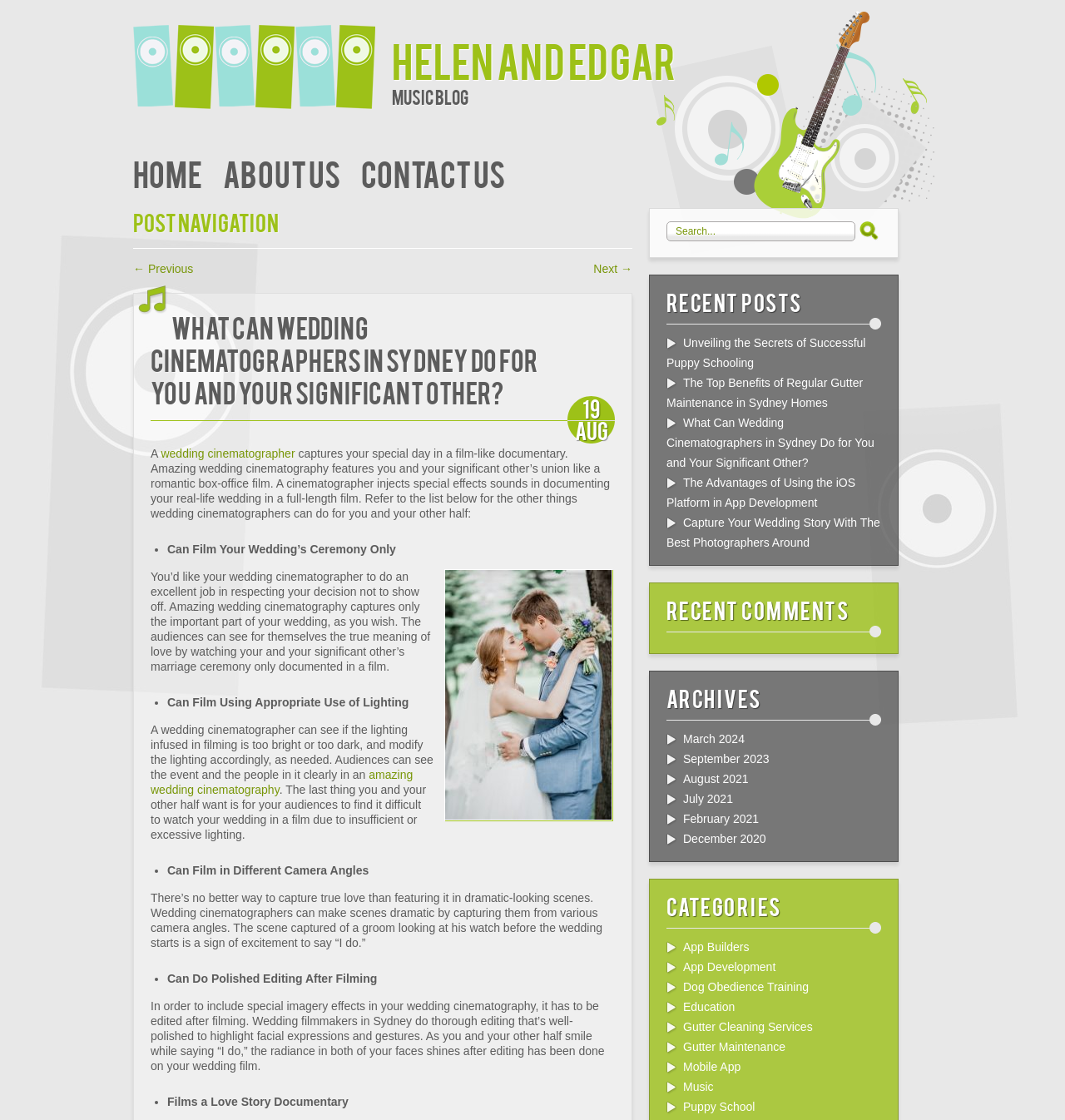Please determine the bounding box coordinates of the element to click on in order to accomplish the following task: "View the 'Archives'". Ensure the coordinates are four float numbers ranging from 0 to 1, i.e., [left, top, right, bottom].

[0.626, 0.611, 0.827, 0.643]